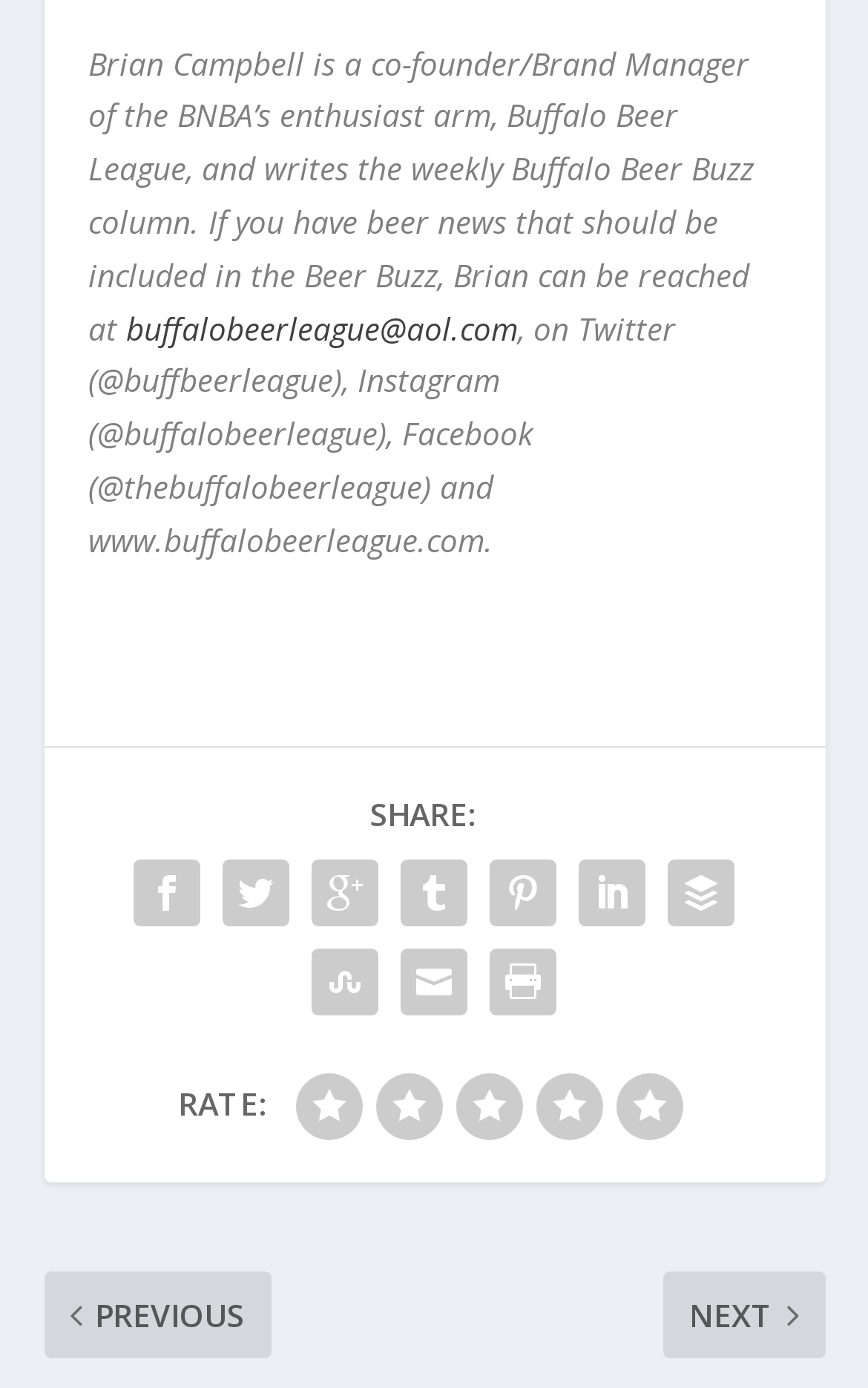Specify the bounding box coordinates of the element's area that should be clicked to execute the given instruction: "Contact Brian via email". The coordinates should be four float numbers between 0 and 1, i.e., [left, top, right, bottom].

[0.145, 0.221, 0.596, 0.251]